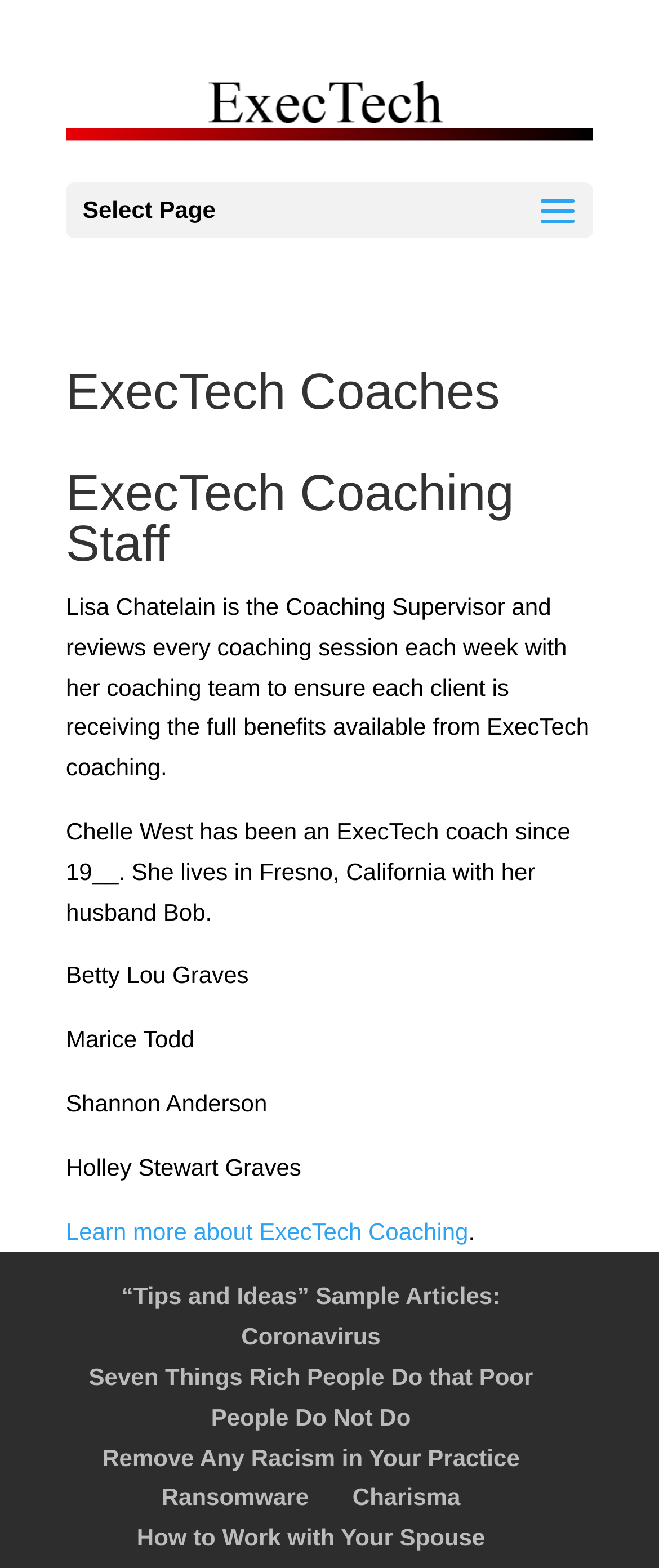From the element description “Tips and Ideas” Sample Articles:, predict the bounding box coordinates of the UI element. The coordinates must be specified in the format (top-left x, top-left y, bottom-right x, bottom-right y) and should be within the 0 to 1 range.

[0.184, 0.818, 0.759, 0.835]